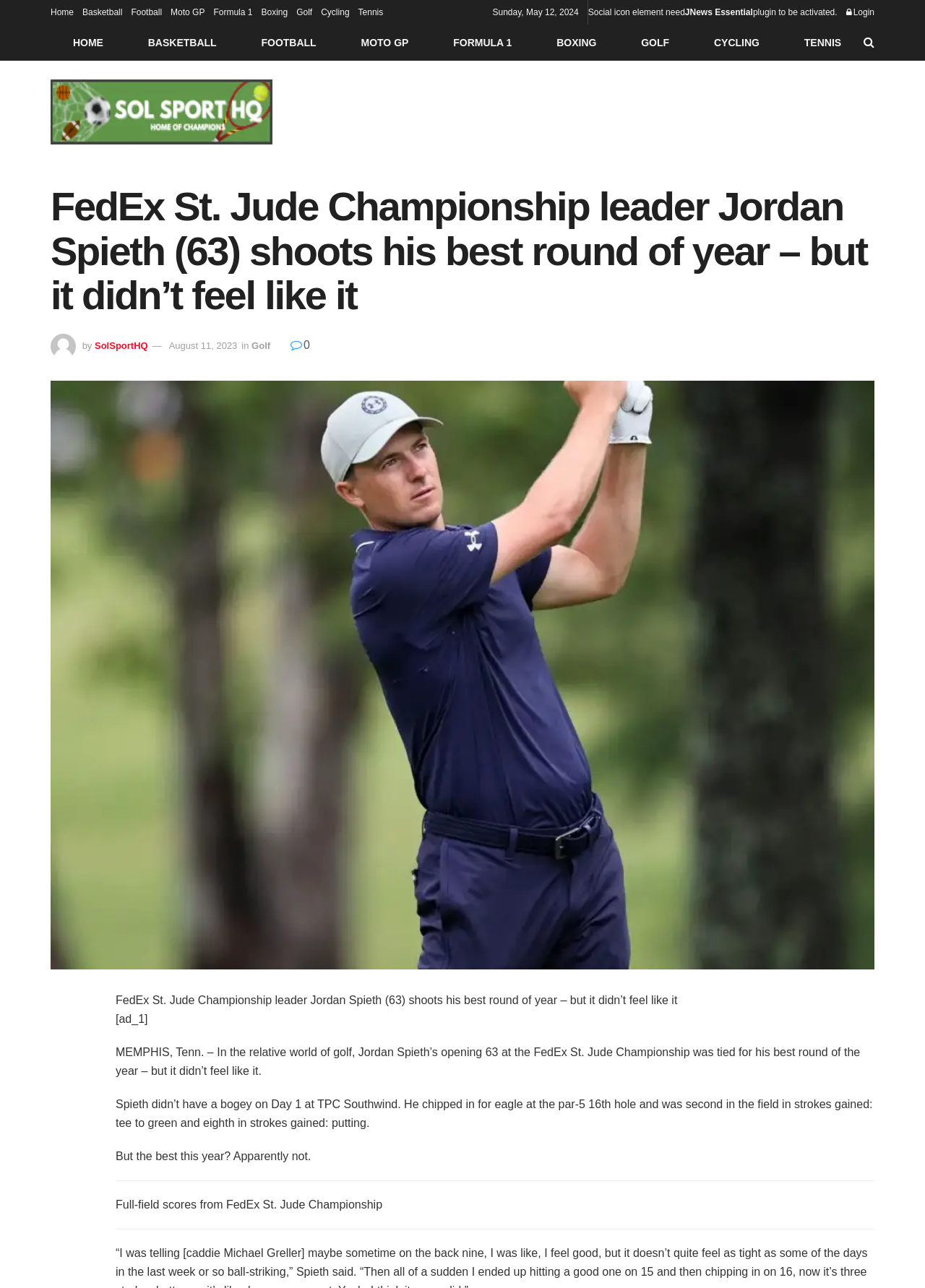Identify the bounding box coordinates for the UI element described as: "Moto GP".

[0.366, 0.019, 0.466, 0.047]